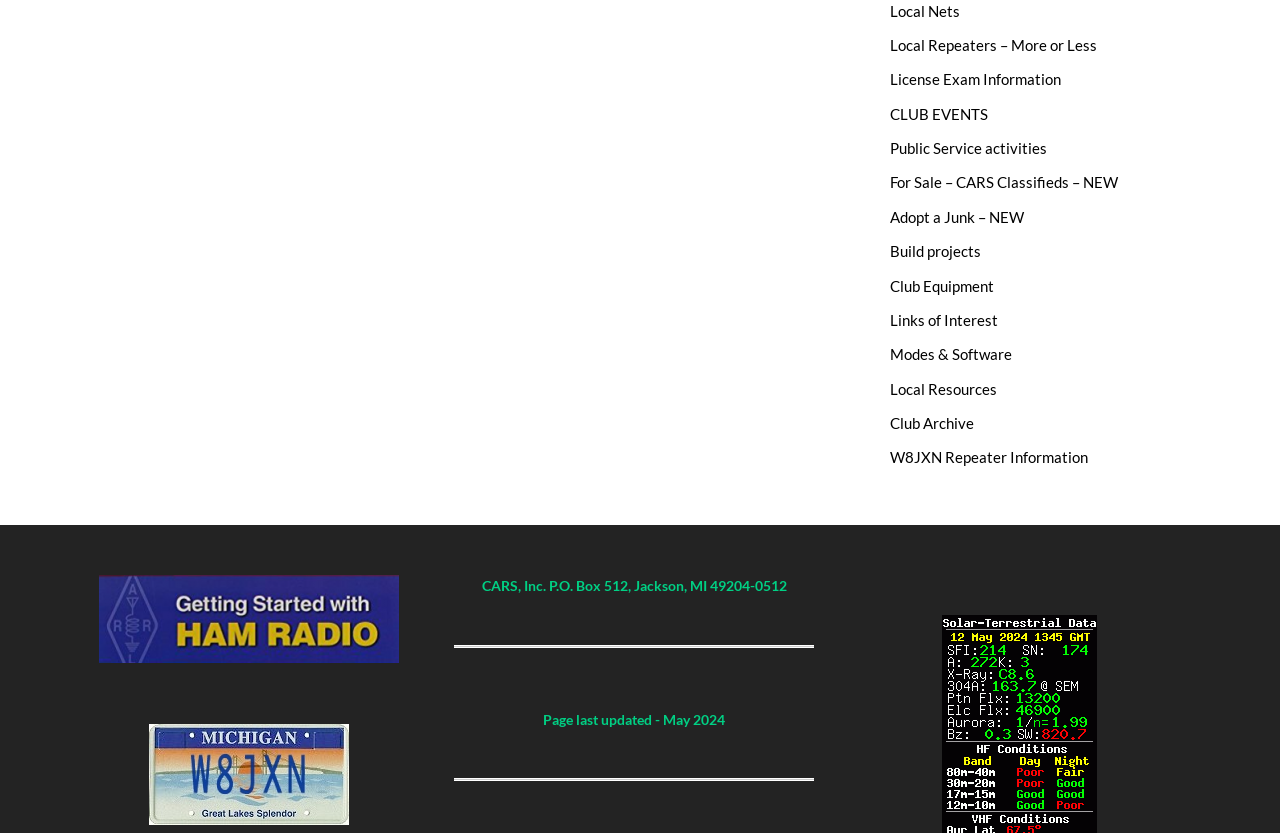Please find and report the bounding box coordinates of the element to click in order to perform the following action: "Explore Club Events". The coordinates should be expressed as four float numbers between 0 and 1, in the format [left, top, right, bottom].

[0.696, 0.31, 0.772, 0.331]